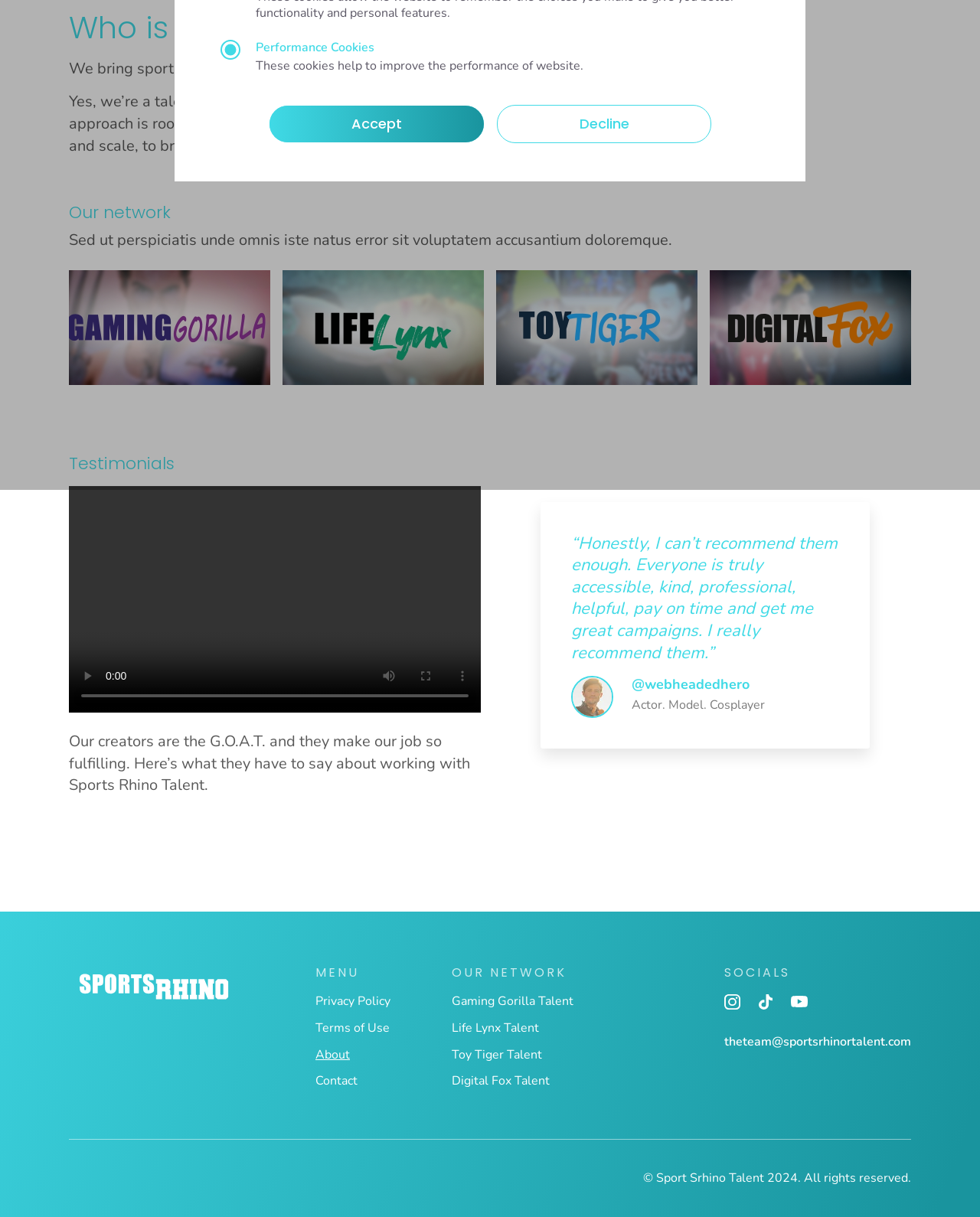Provide the bounding box coordinates for the specified HTML element described in this description: "Terms of Use". The coordinates should be four float numbers ranging from 0 to 1, in the format [left, top, right, bottom].

[0.322, 0.838, 0.398, 0.851]